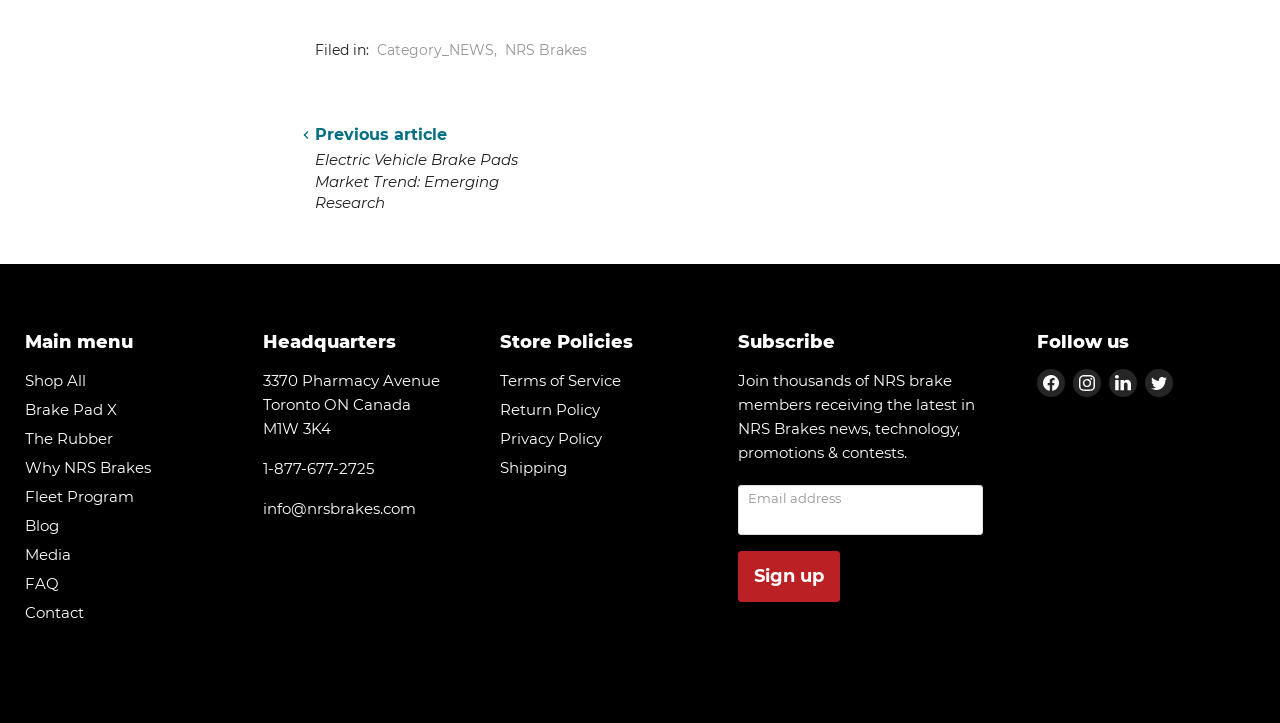How many social media platforms can you find NRS Brakes on?
Please provide a single word or phrase answer based on the image.

4